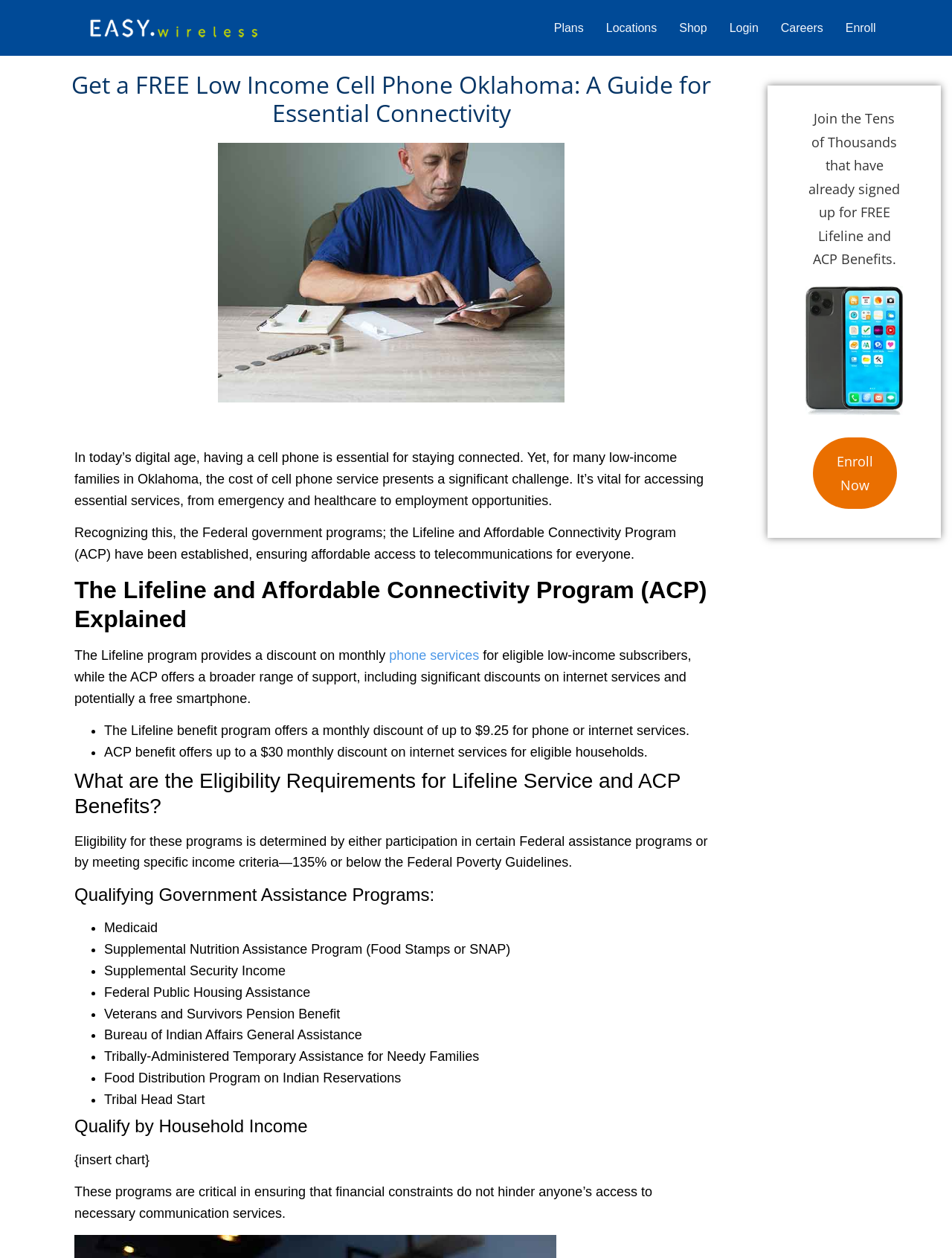Select the bounding box coordinates of the element I need to click to carry out the following instruction: "Click on the 'Enroll' link".

[0.888, 0.014, 0.92, 0.03]